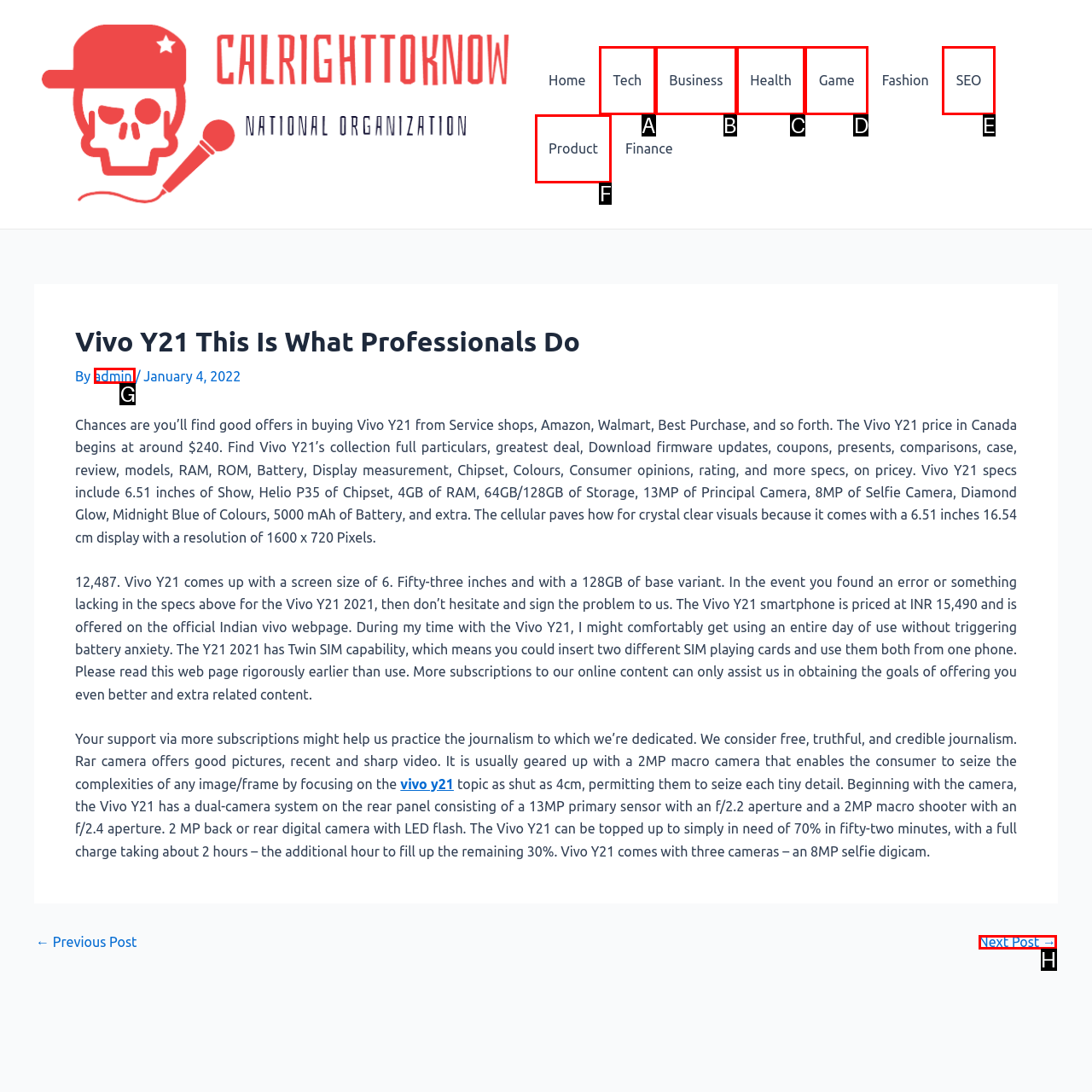Pick the option that should be clicked to perform the following task: Click on the 'admin' link
Answer with the letter of the selected option from the available choices.

G